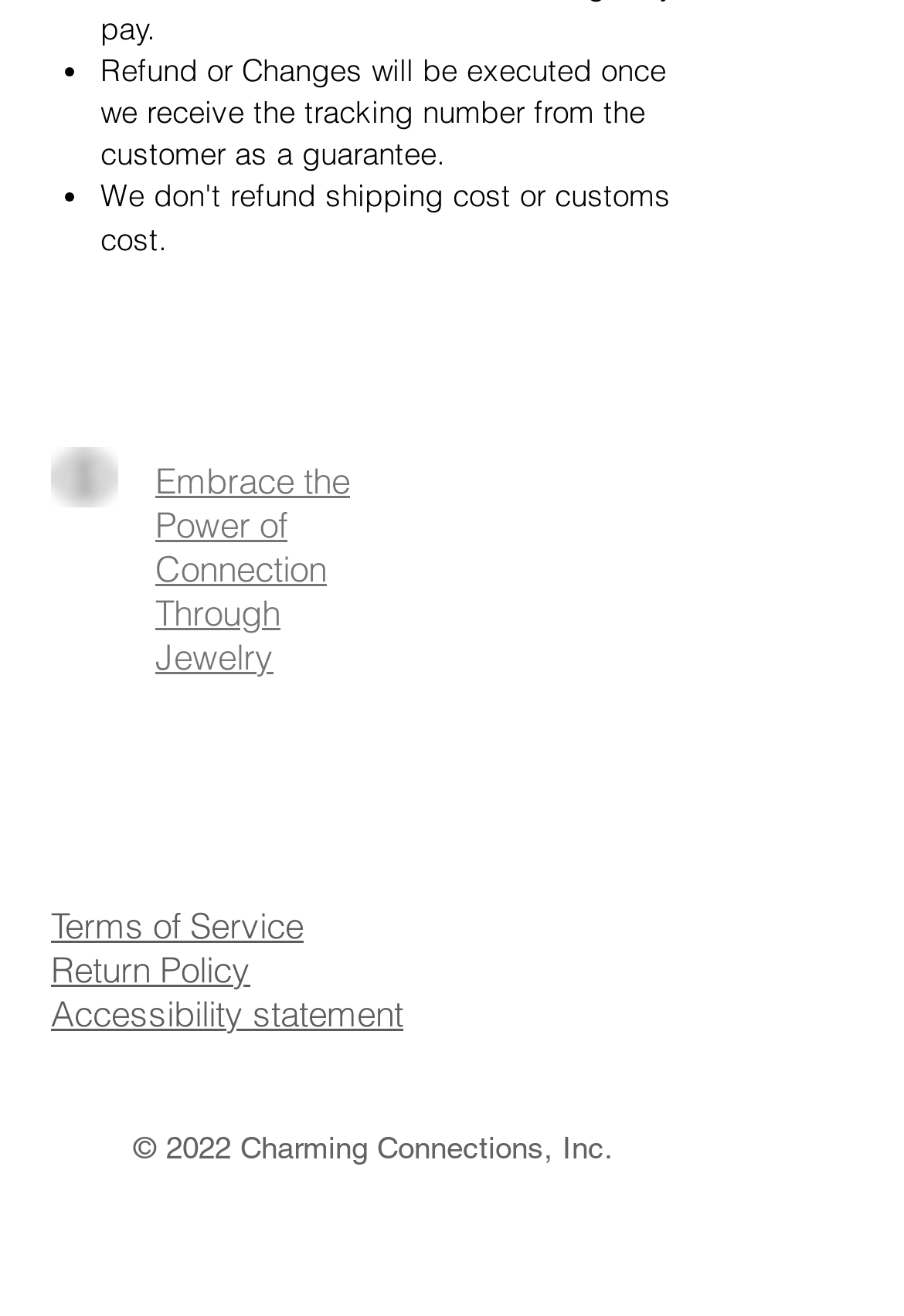What is the guarantee for refund or changes?
Use the information from the image to give a detailed answer to the question.

Based on the static text element, it is mentioned that 'Refund or Changes will be executed once we receive the tracking number from the customer as a guarantee.' This implies that the guarantee for refund or changes is the tracking number provided by the customer.